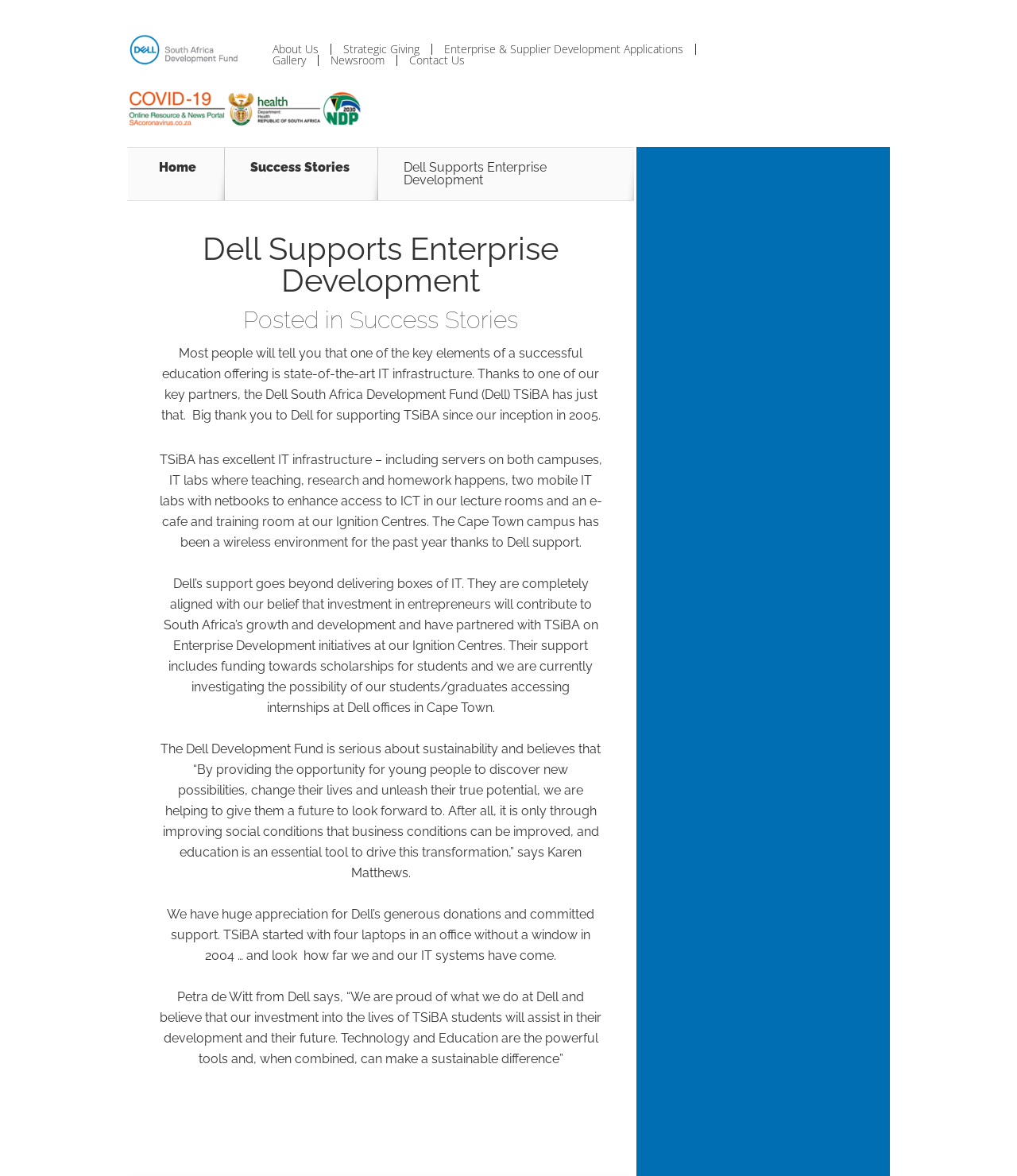Answer succinctly with a single word or phrase:
What is the name of the fund?

Dell Development Fund